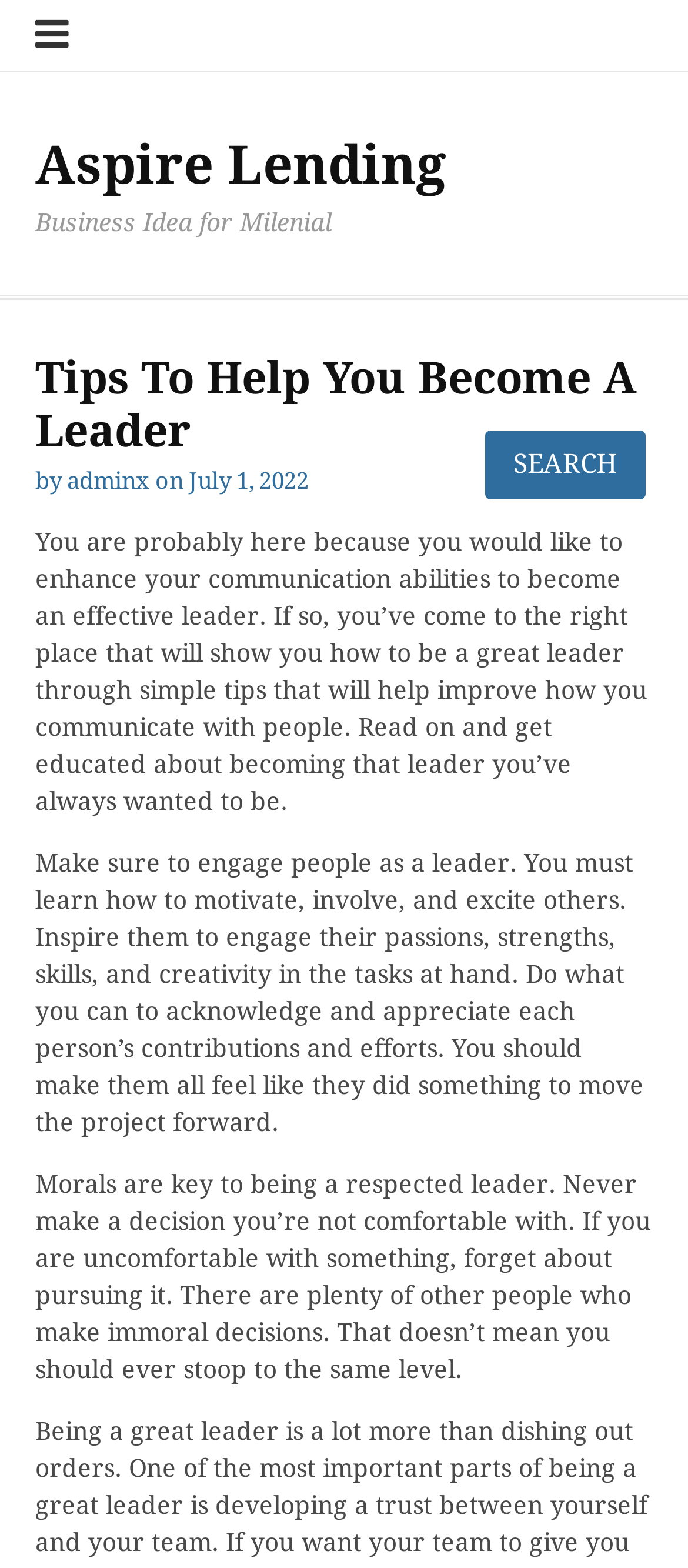Provide the bounding box coordinates in the format (top-left x, top-left y, bottom-right x, bottom-right y). All values are floating point numbers between 0 and 1. Determine the bounding box coordinate of the UI element described as: aria-describedby="cke_31" title="Rich Text Editor, comment"

None